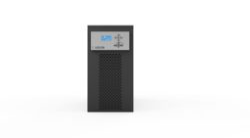Generate an elaborate caption that includes all aspects of the image.

The image displays a DS310SH uninterruptible power supply (UPS) system, specifically designed for industrial use. Its sleek, modern design features a digital display on the front panel, allowing users to monitor performance and settings at a glance. The black exterior, complemented by ventilation slots, emphasizes its robust functionality, while the strategic layout ensures efficient heat dissipation. This three-phase power solution, capable of supporting loads from 10 to 20 kVA, provides high efficiency and reliability for critical industrial equipment, making it an essential asset for maintaining power continuity in demanding environments.